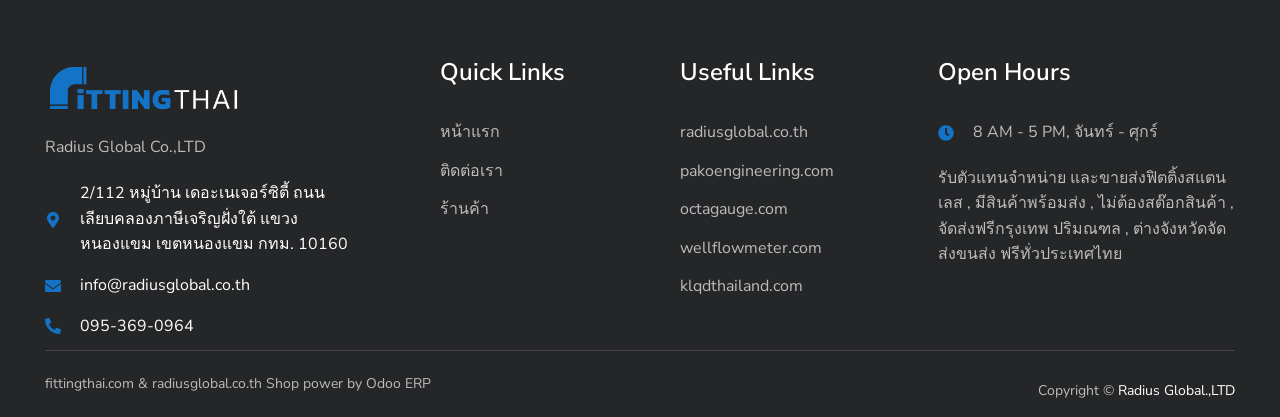Given the element description Radius Global.,LTD, specify the bounding box coordinates of the corresponding UI element in the format (top-left x, top-left y, bottom-right x, bottom-right y). All values must be between 0 and 1.

[0.873, 0.915, 0.965, 0.96]